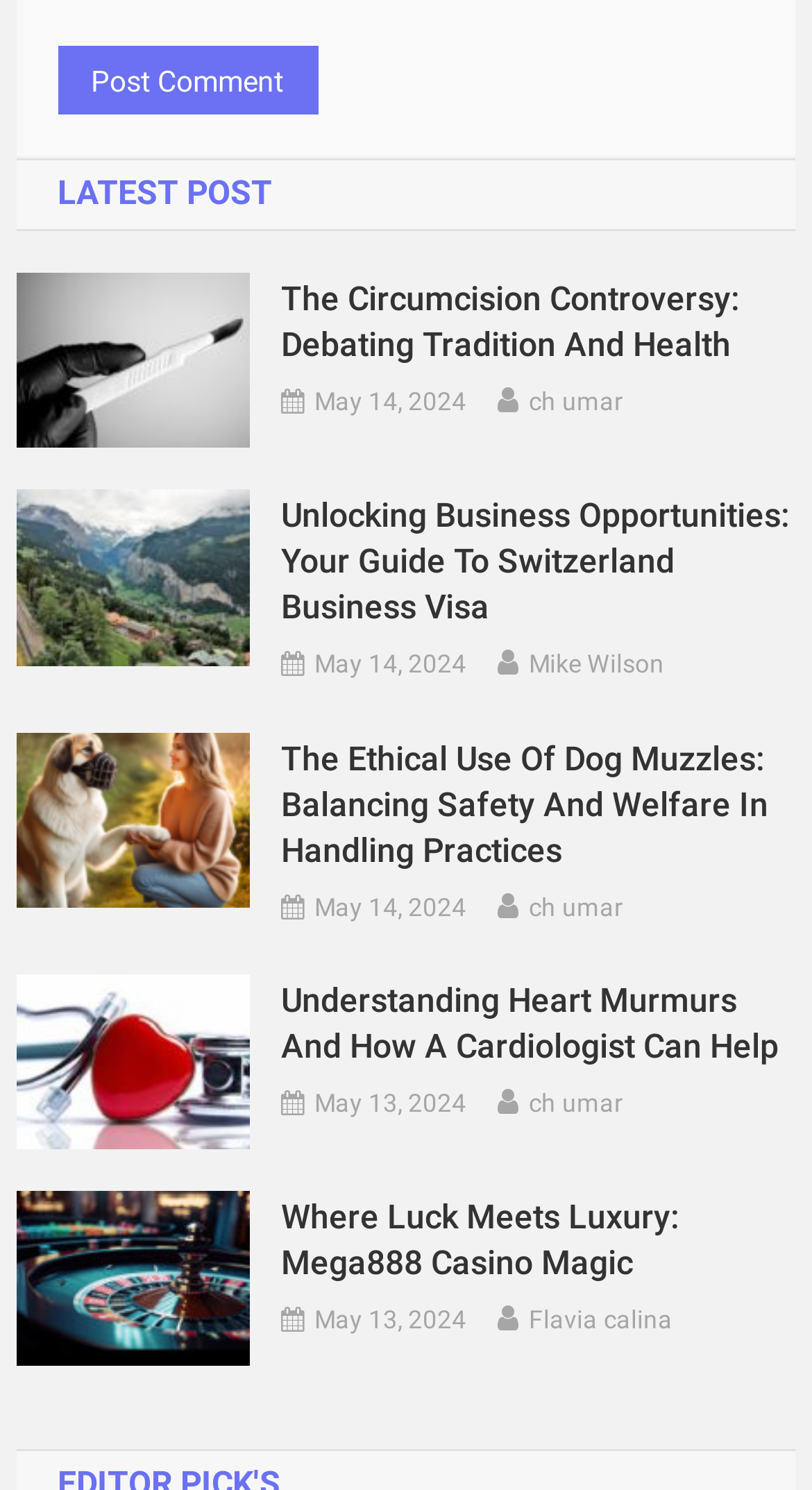Find the bounding box coordinates of the area that needs to be clicked in order to achieve the following instruction: "Learn about 'Unlocking Business Opportunities: Your Guide To Switzerland Business Visa'". The coordinates should be specified as four float numbers between 0 and 1, i.e., [left, top, right, bottom].

[0.346, 0.332, 0.98, 0.424]